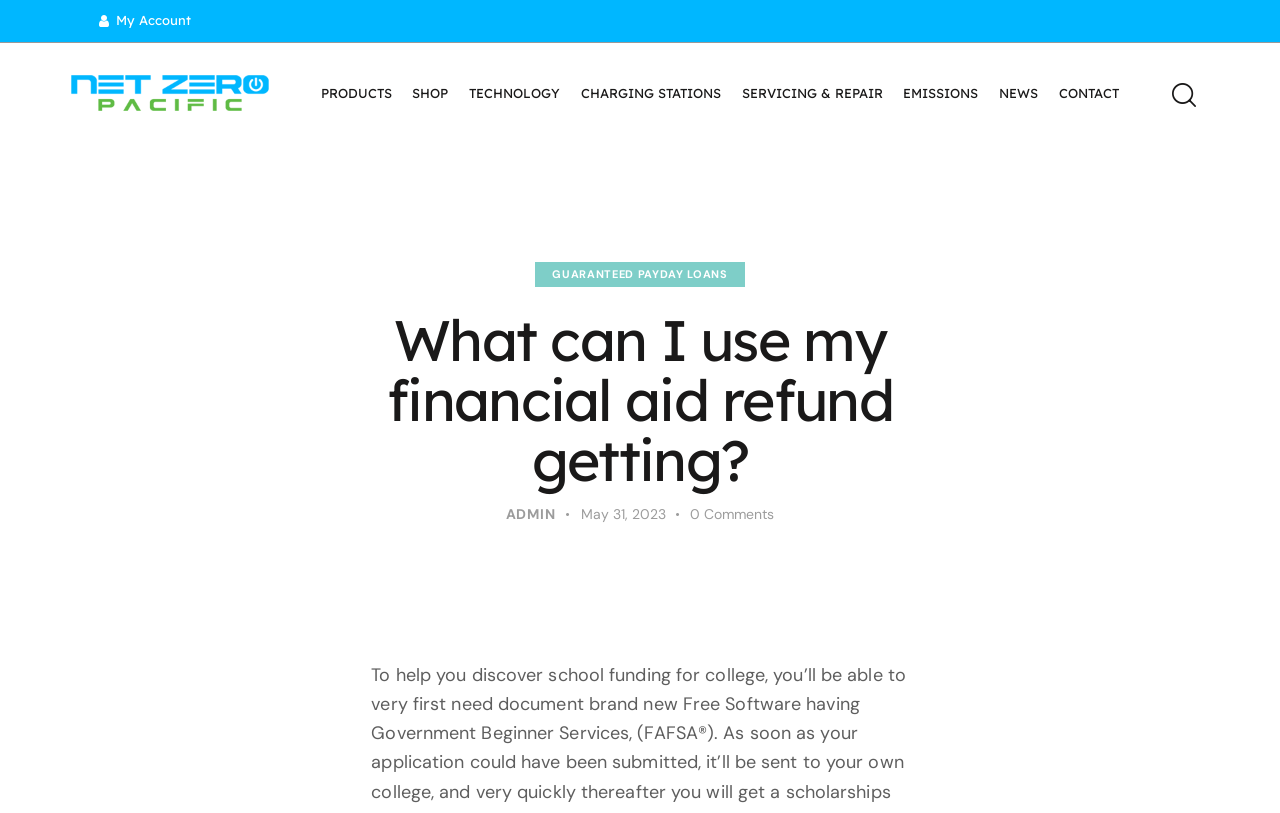Please specify the bounding box coordinates of the clickable region necessary for completing the following instruction: "read emissions information". The coordinates must consist of four float numbers between 0 and 1, i.e., [left, top, right, bottom].

[0.698, 0.09, 0.773, 0.143]